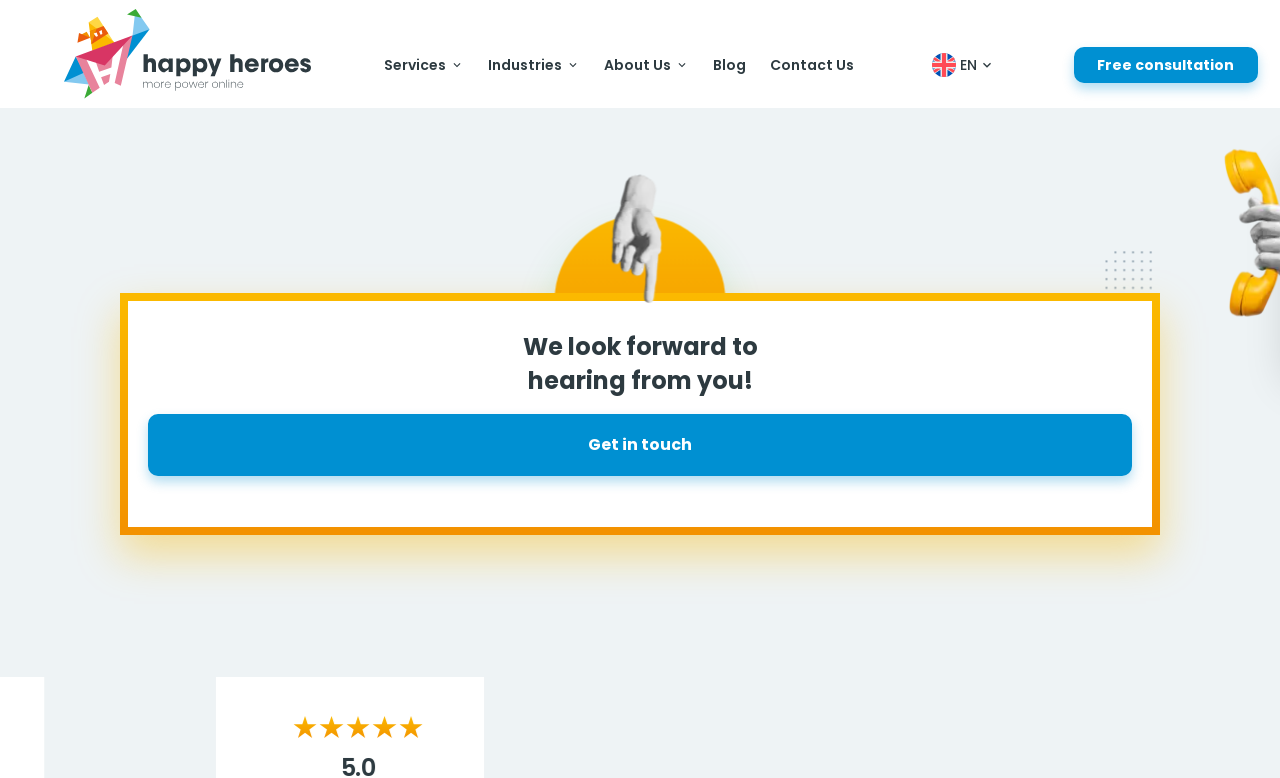Provide the bounding box for the UI element matching this description: "Current language is: en".

[0.725, 0.058, 0.781, 0.109]